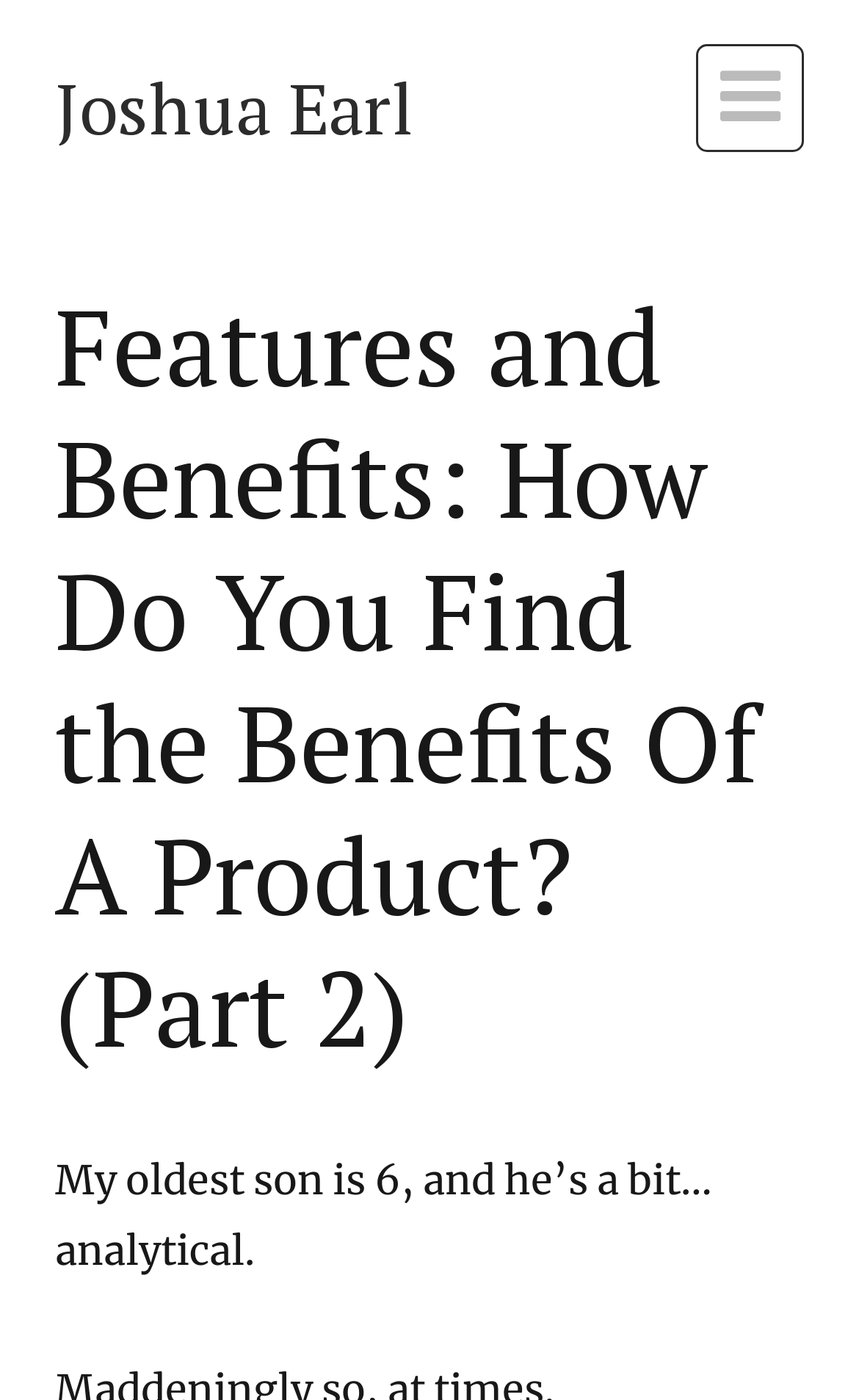Identify the bounding box of the UI element described as follows: "Menu Menu". Provide the coordinates as four float numbers in the range of 0 to 1 [left, top, right, bottom].

None